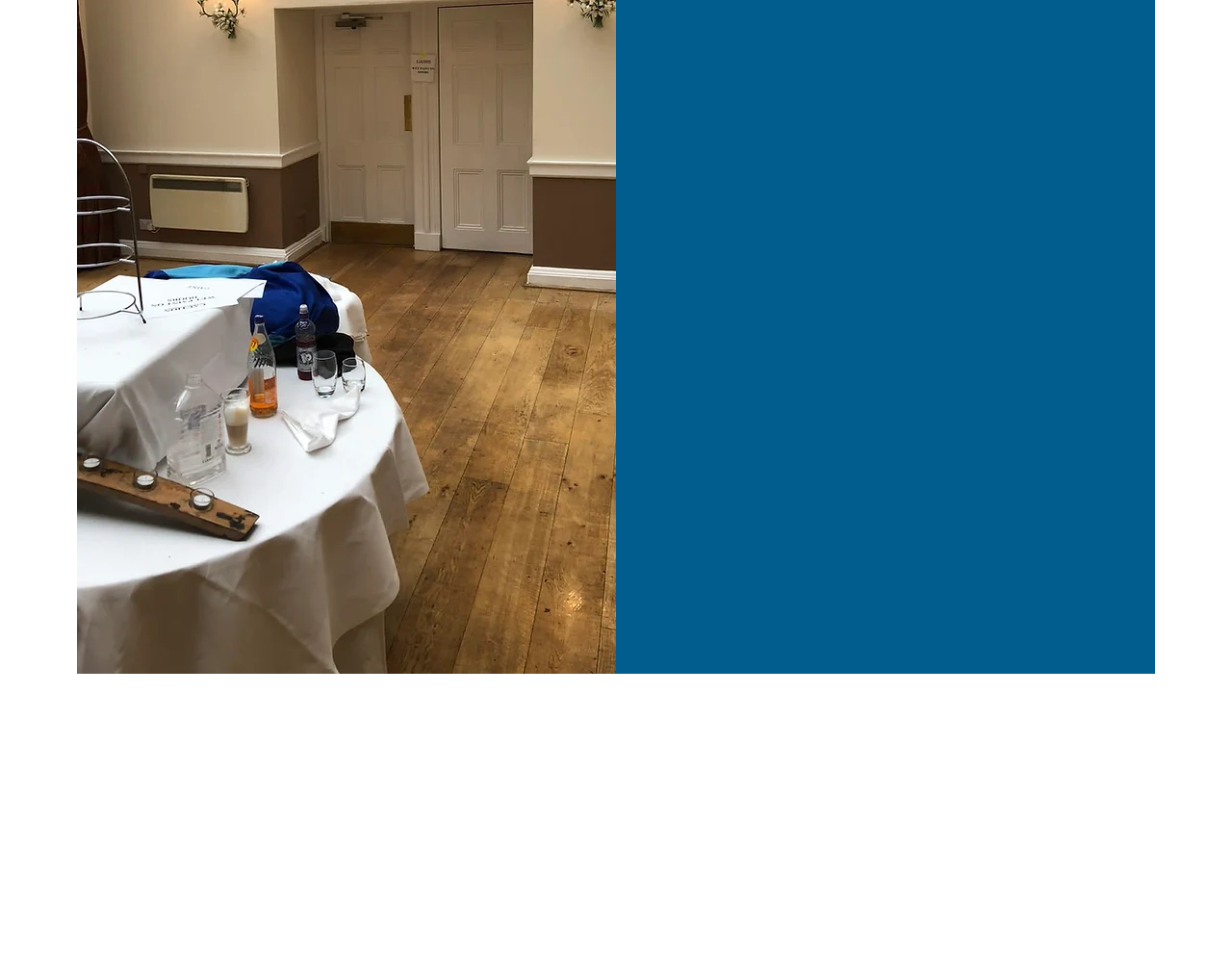Where is West Décor based?
Based on the image, answer the question with a single word or brief phrase.

Larbert